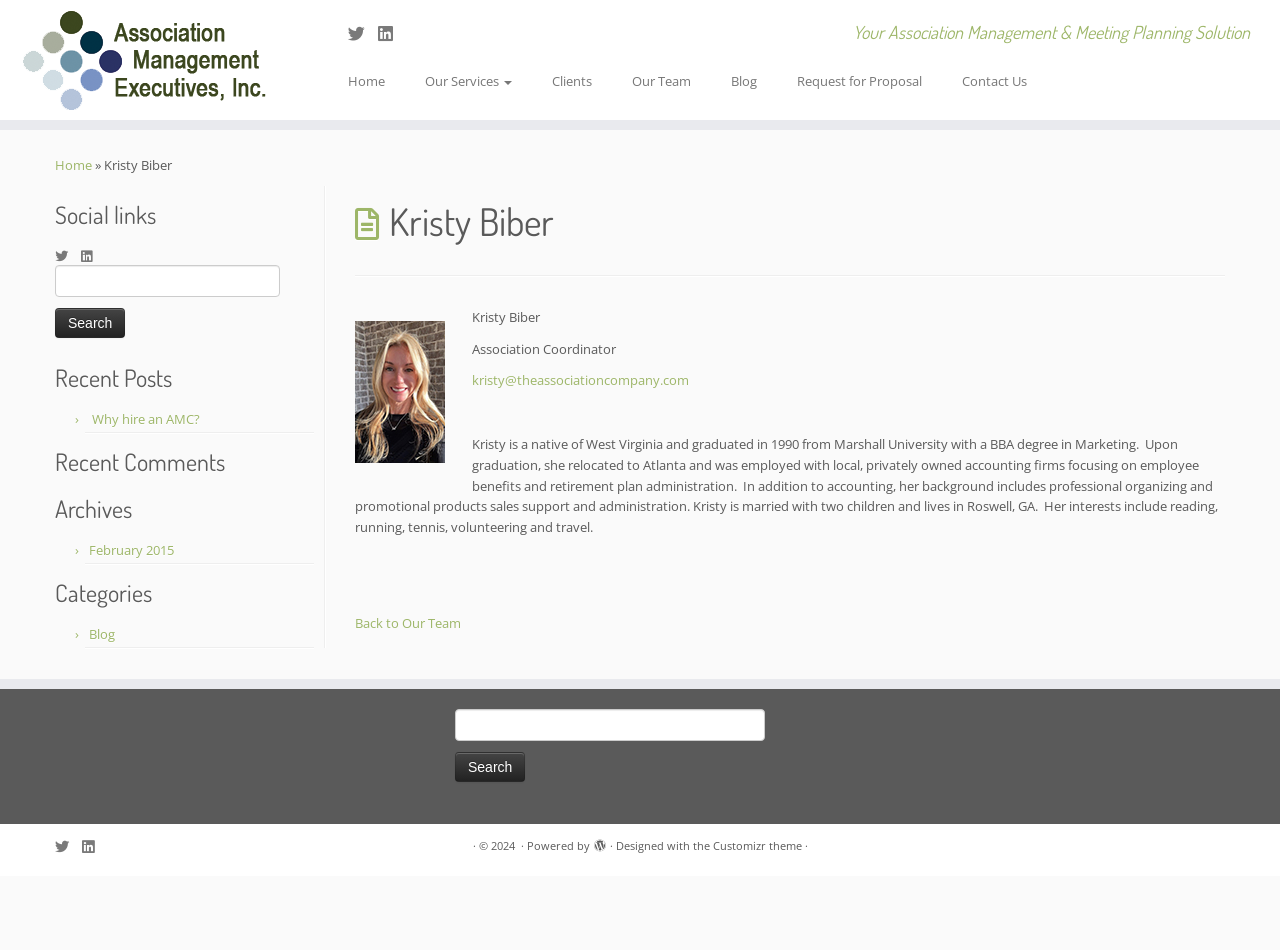Find the bounding box coordinates of the element to click in order to complete the given instruction: "View Kristy's profile."

[0.277, 0.207, 0.957, 0.258]